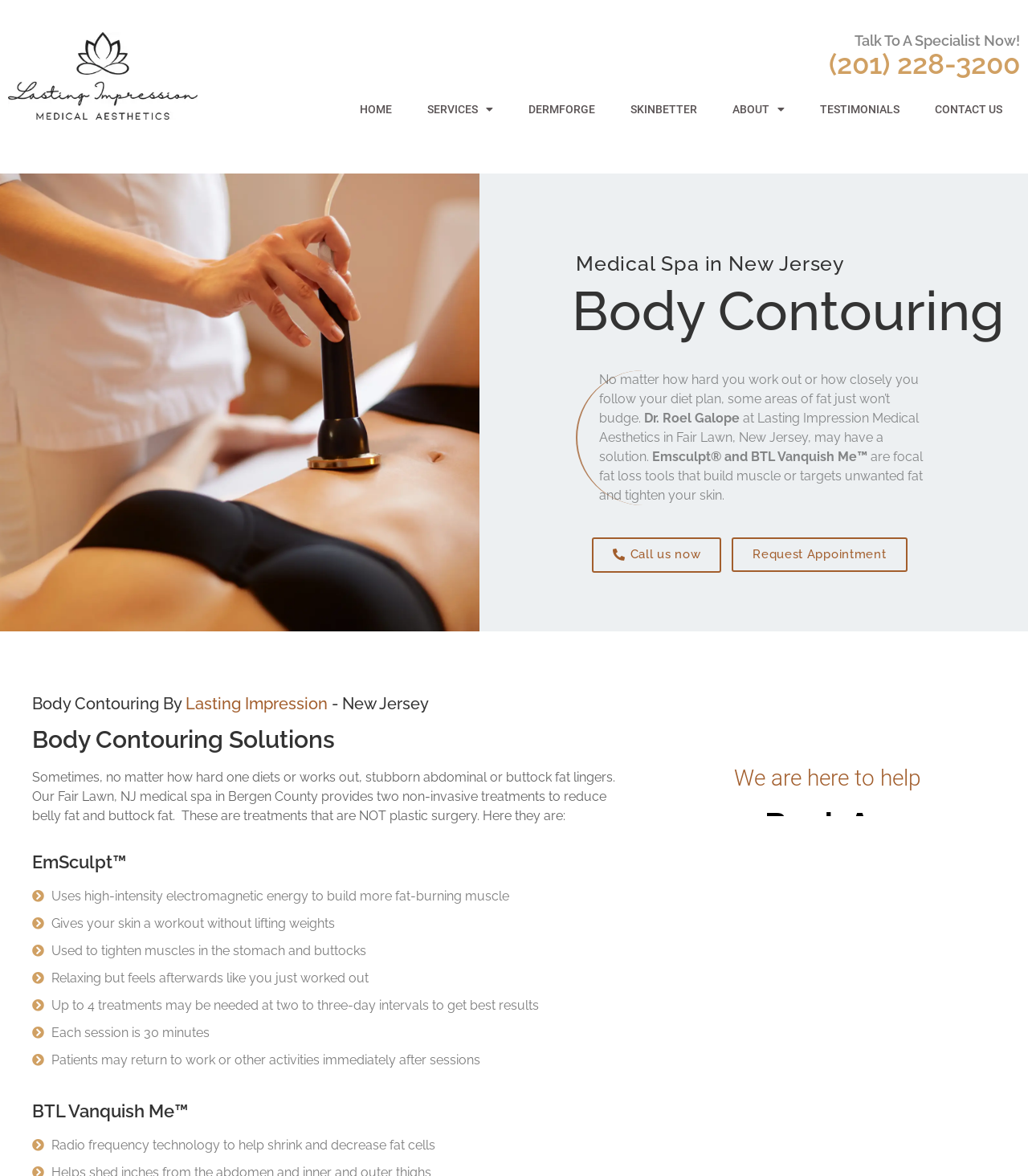Please locate the clickable area by providing the bounding box coordinates to follow this instruction: "Click the 'Request Appointment' link".

[0.712, 0.457, 0.882, 0.486]